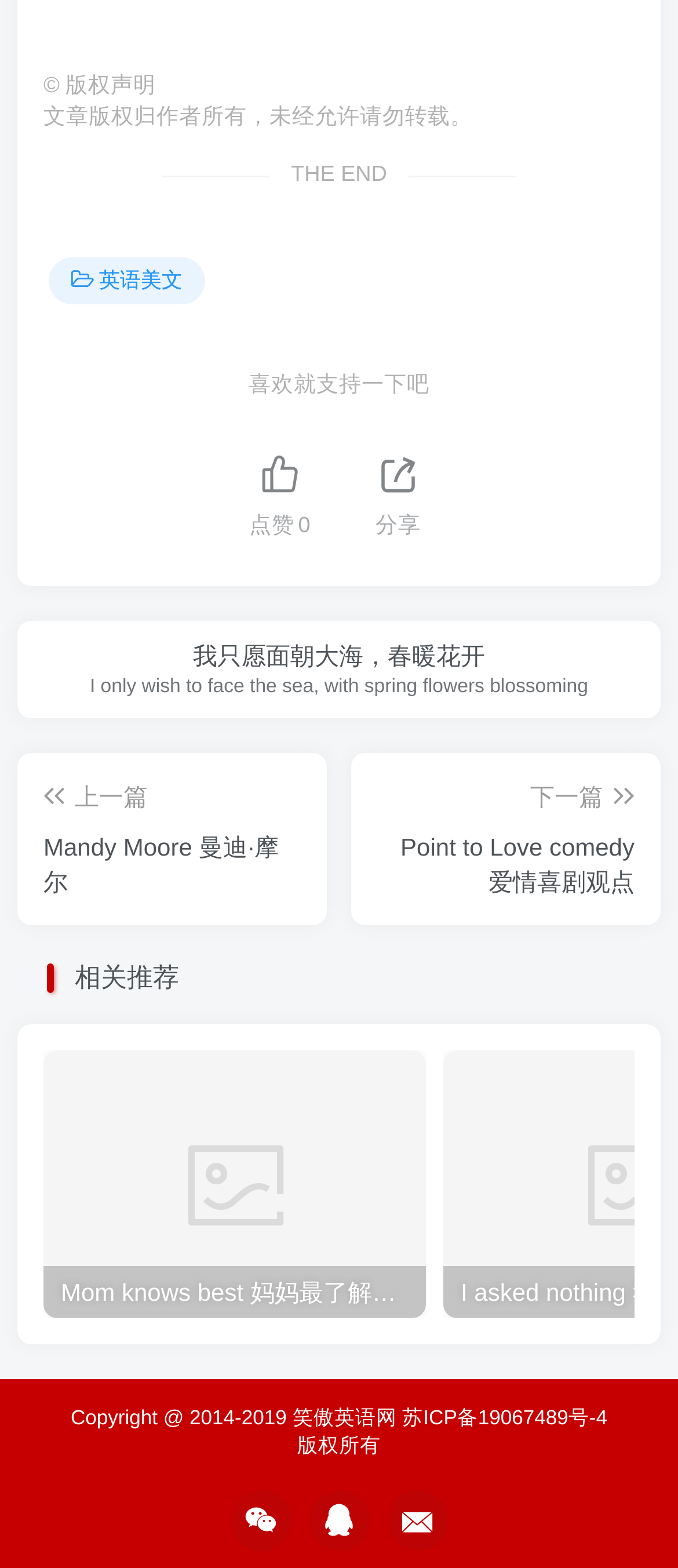How many articles are recommended?
Make sure to answer the question with a detailed and comprehensive explanation.

The number of recommended articles can be found in the group element with the text '1 / 6' which indicates that there are 6 recommended articles in total.